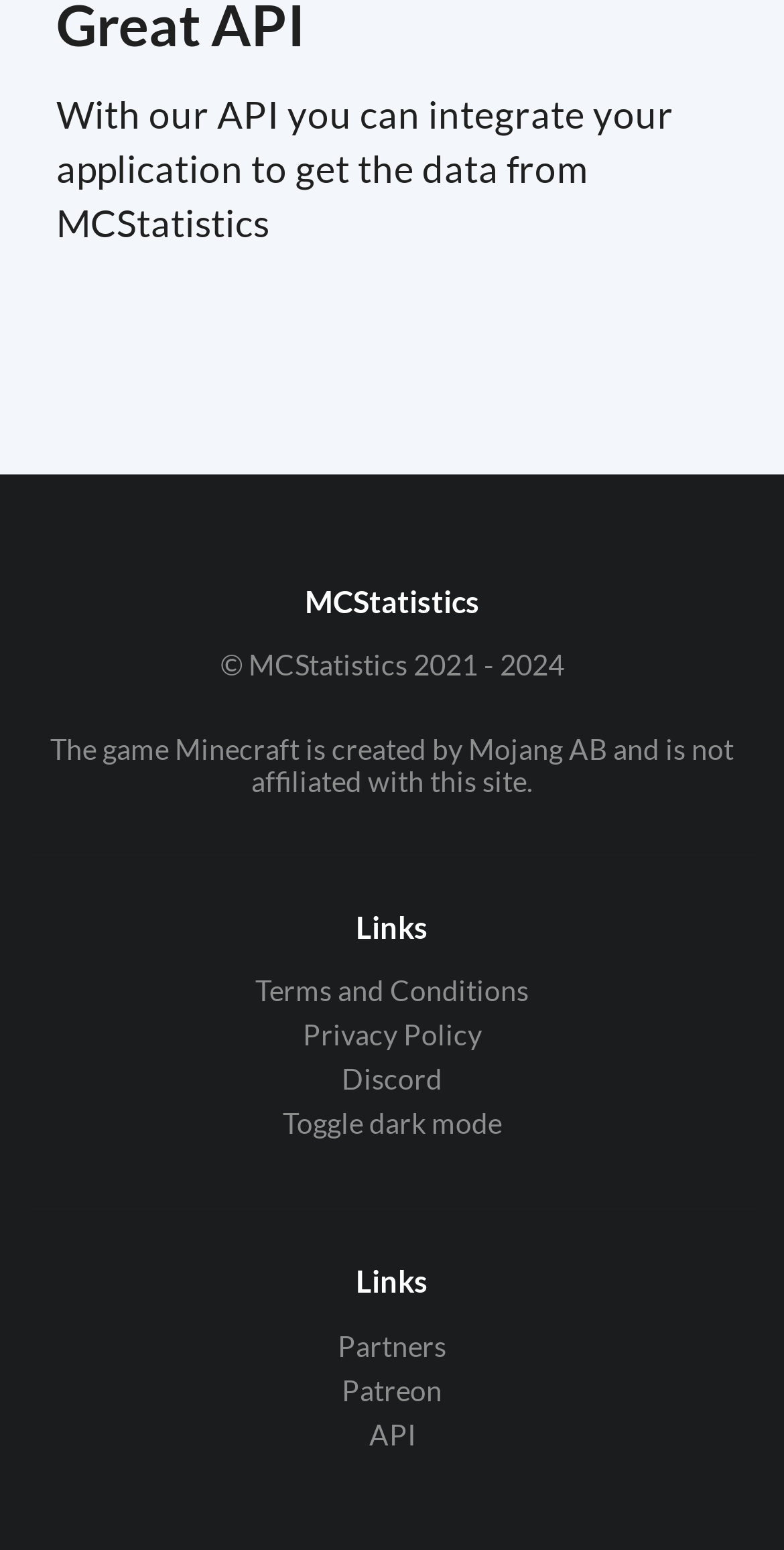Based on the element description "Toggle dark mode", predict the bounding box coordinates of the UI element.

[0.036, 0.711, 0.964, 0.74]